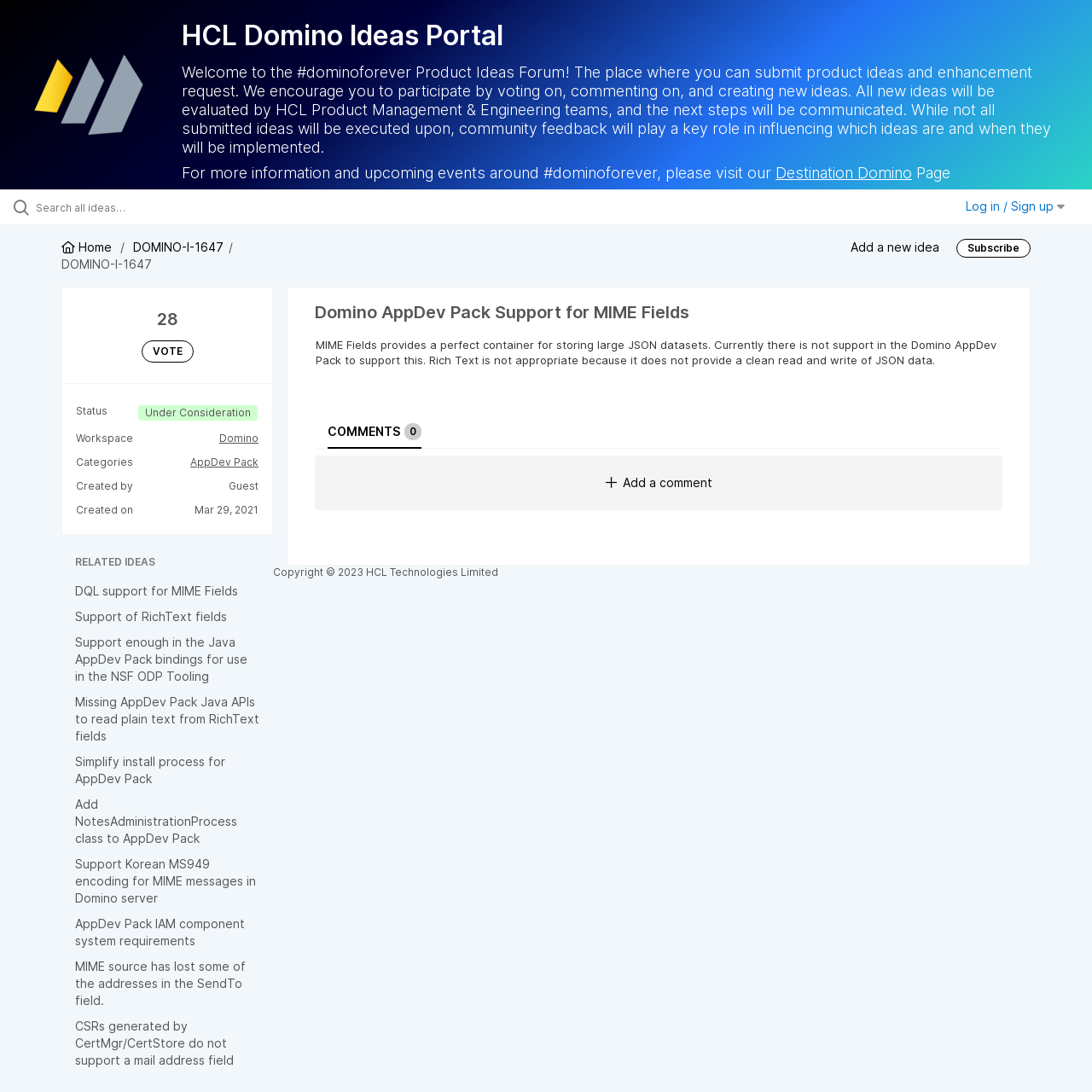Identify the bounding box coordinates of the clickable region necessary to fulfill the following instruction: "View related idea 'DQL support for MIME Fields'". The bounding box coordinates should be four float numbers between 0 and 1, i.e., [left, top, right, bottom].

[0.069, 0.535, 0.218, 0.548]